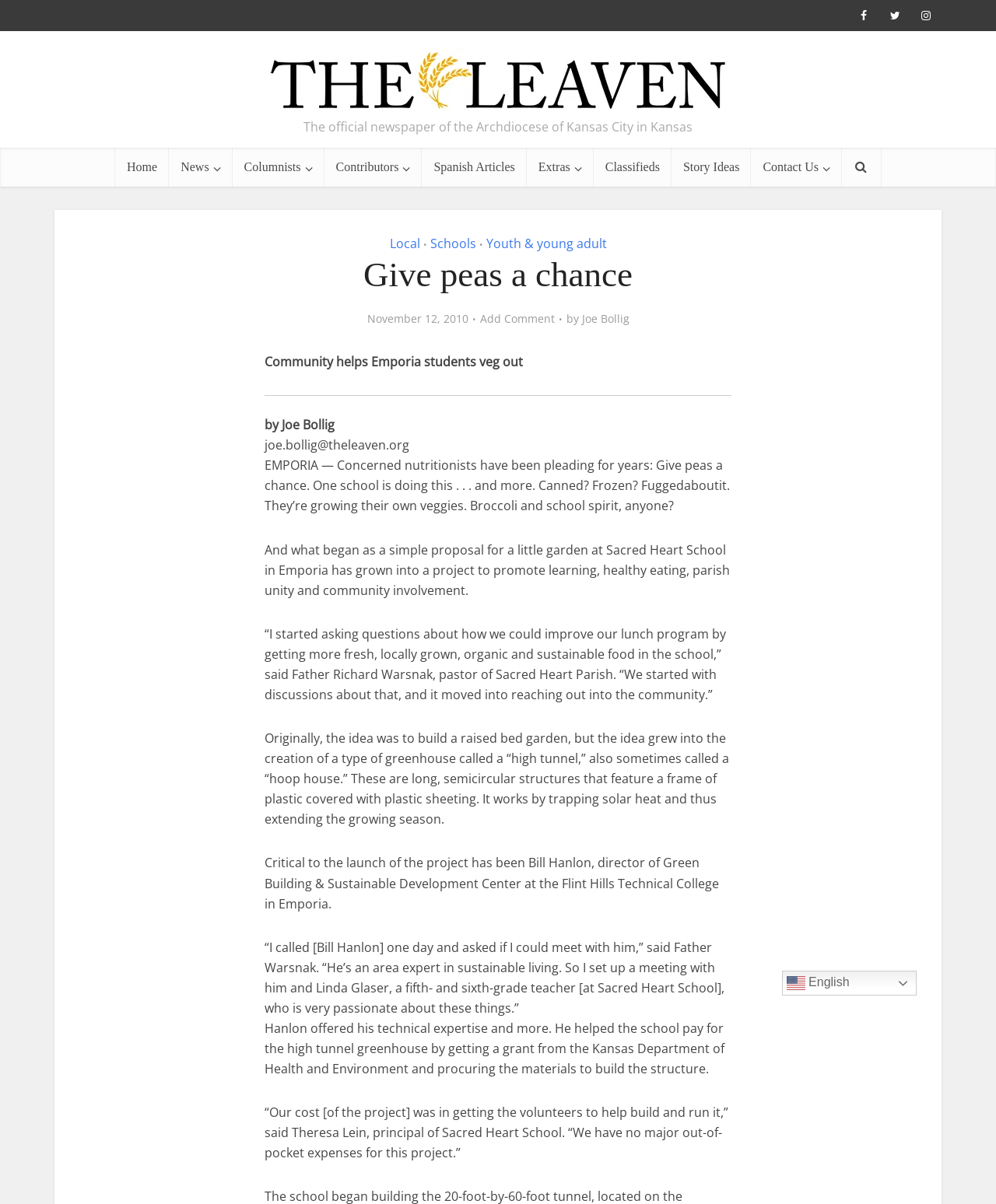Can you provide the bounding box coordinates for the element that should be clicked to implement the instruction: "Click on the 'Home' link"?

[0.116, 0.123, 0.17, 0.155]